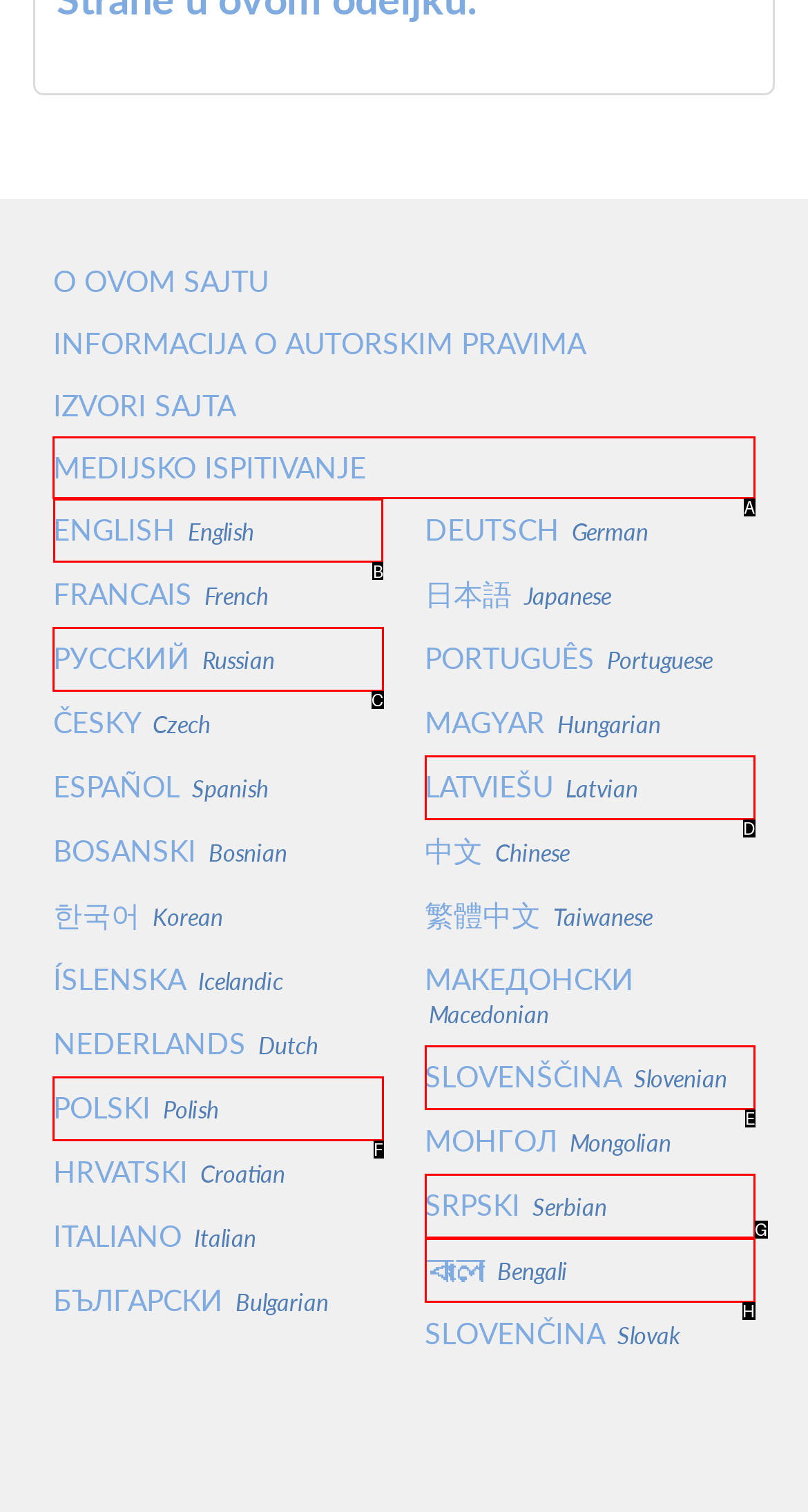Determine which UI element I need to click to achieve the following task: Select English language Provide your answer as the letter of the selected option.

B